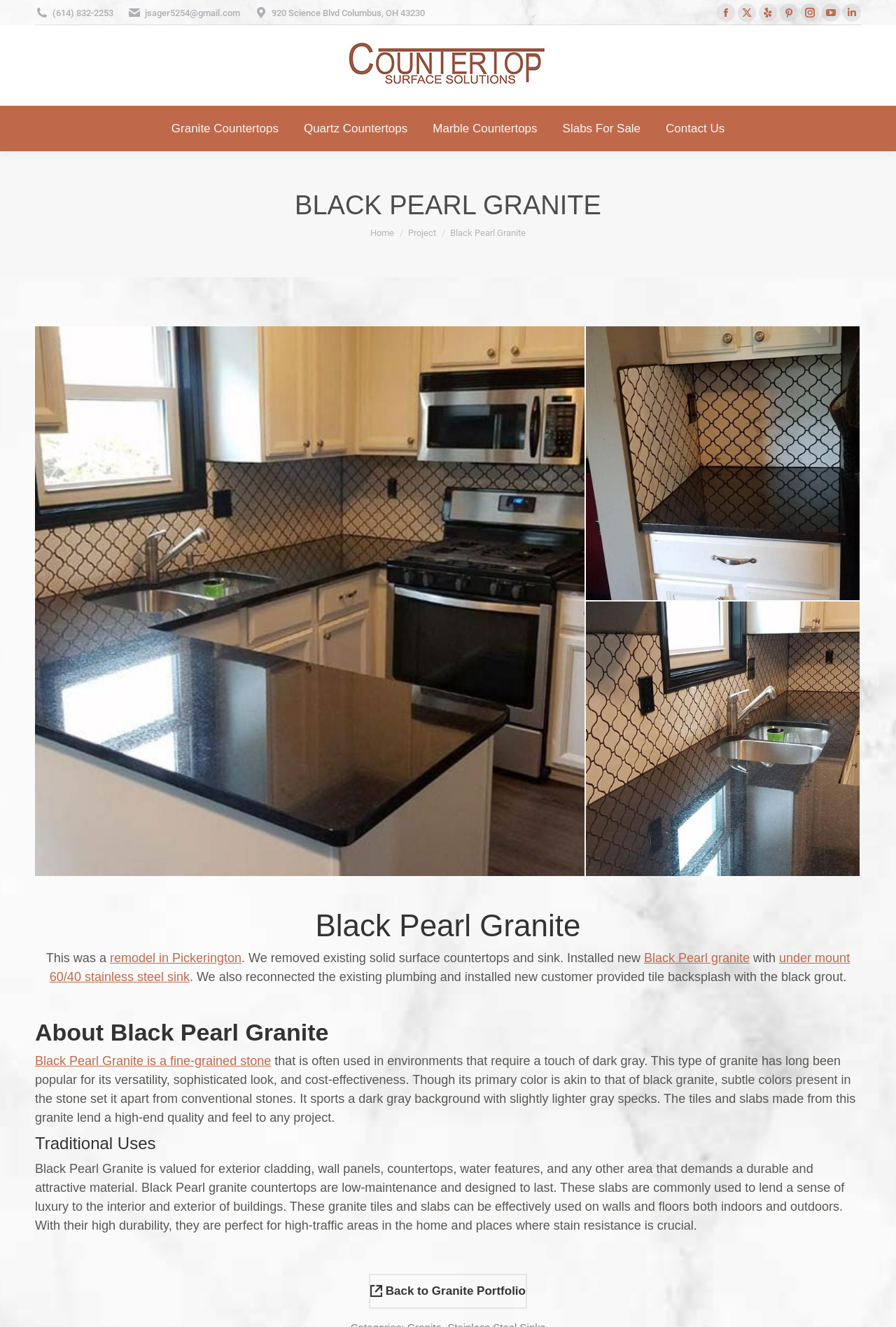Given the description: "Black Pearl granite", determine the bounding box coordinates of the UI element. The coordinates should be formatted as four float numbers between 0 and 1, [left, top, right, bottom].

[0.719, 0.716, 0.837, 0.727]